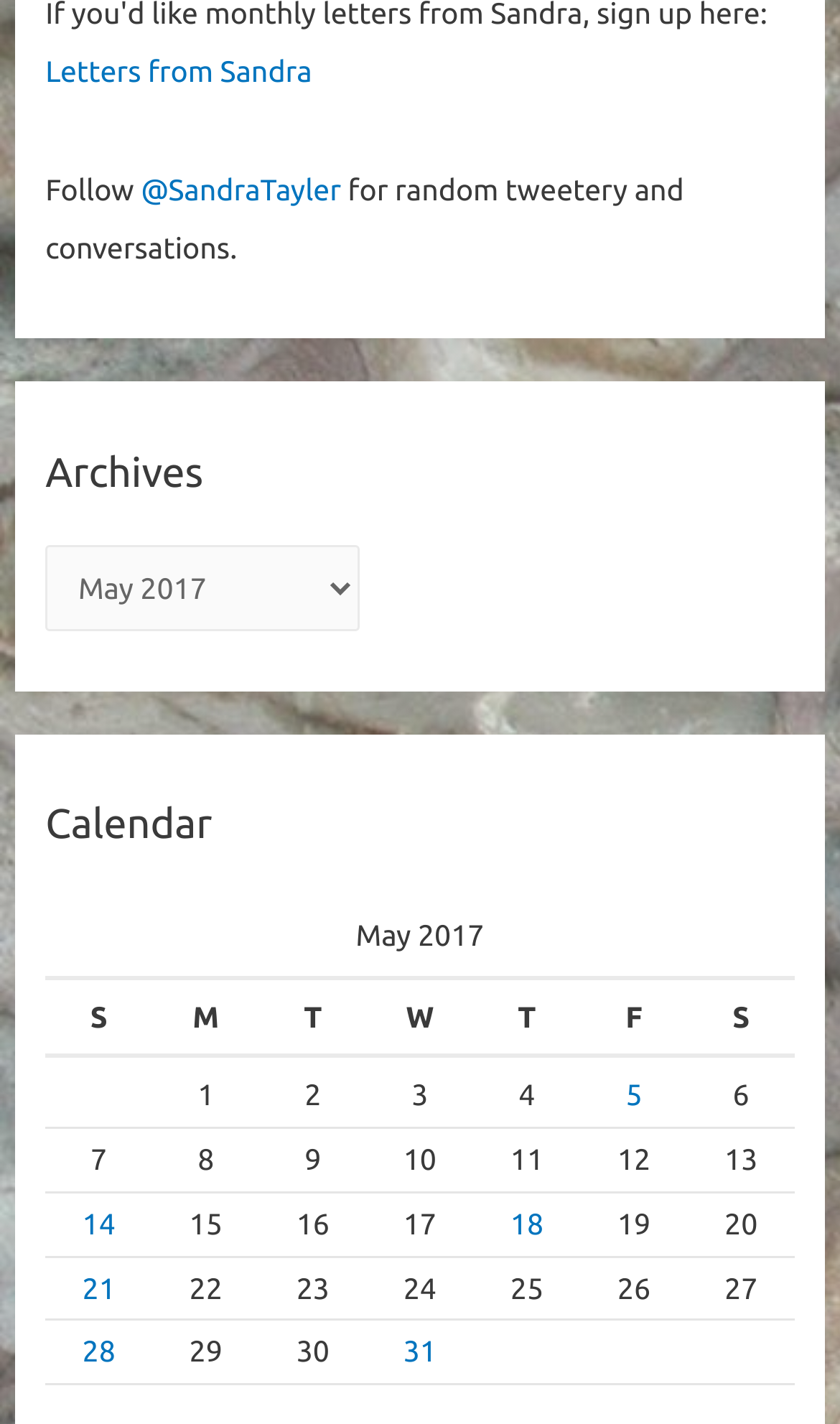Locate the bounding box coordinates for the element described below: "Letters from Sandra". The coordinates must be four float values between 0 and 1, formatted as [left, top, right, bottom].

[0.054, 0.038, 0.372, 0.062]